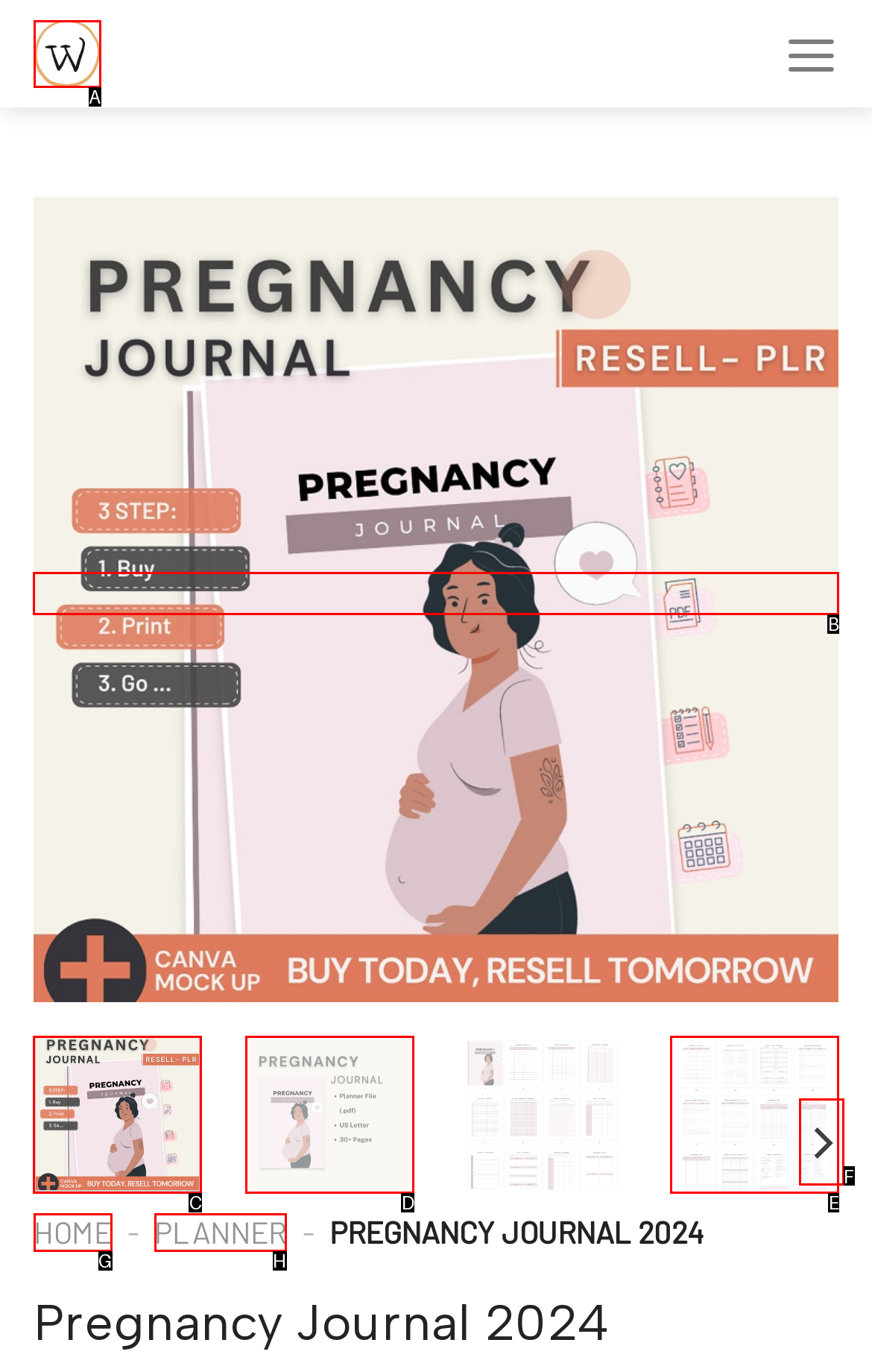Select the option I need to click to accomplish this task: Go to the Pregnancy Journal page
Provide the letter of the selected choice from the given options.

B